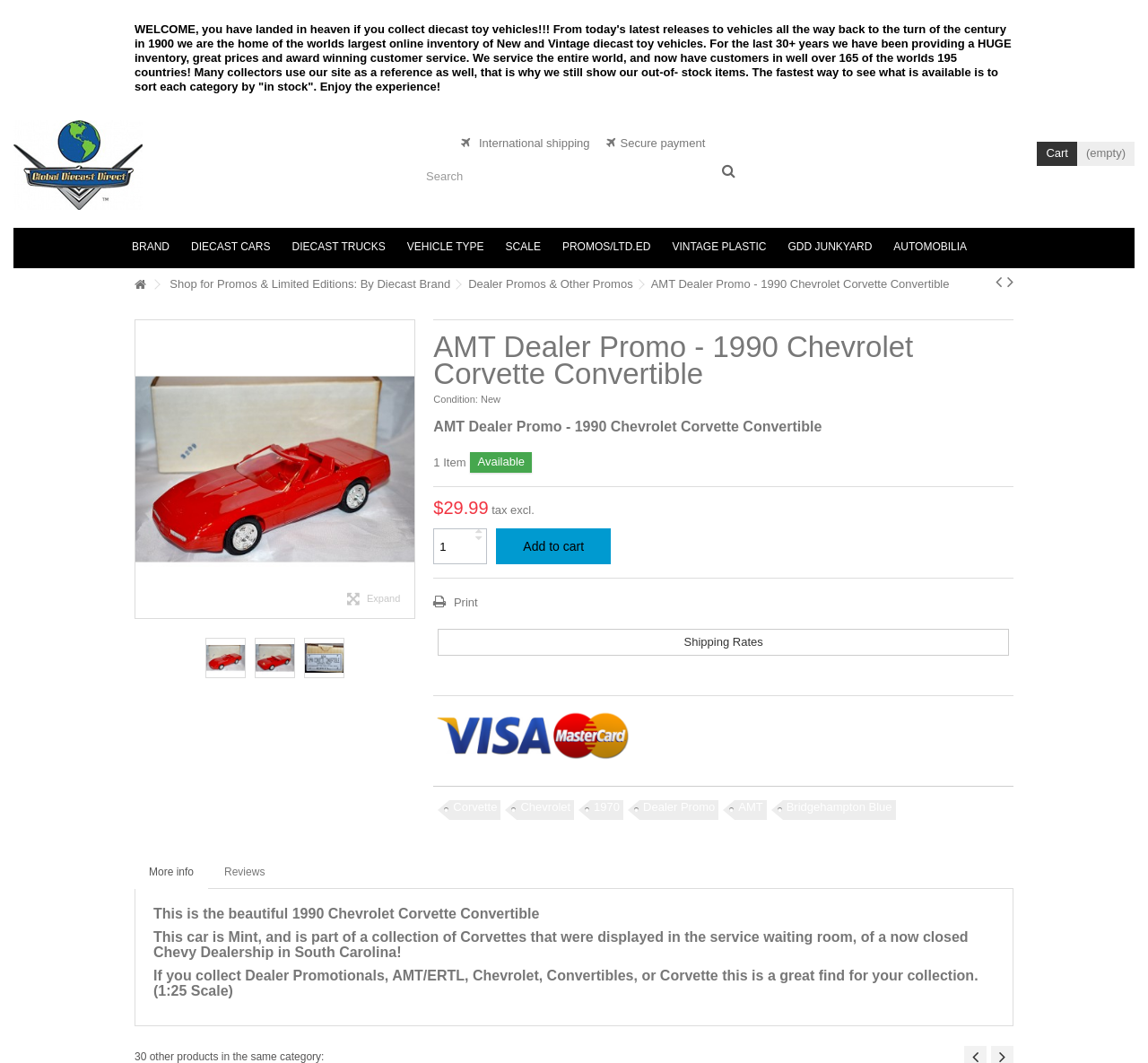Identify and provide the text content of the webpage's primary headline.

AMT Dealer Promo - 1990 Chevrolet Corvette Convertible